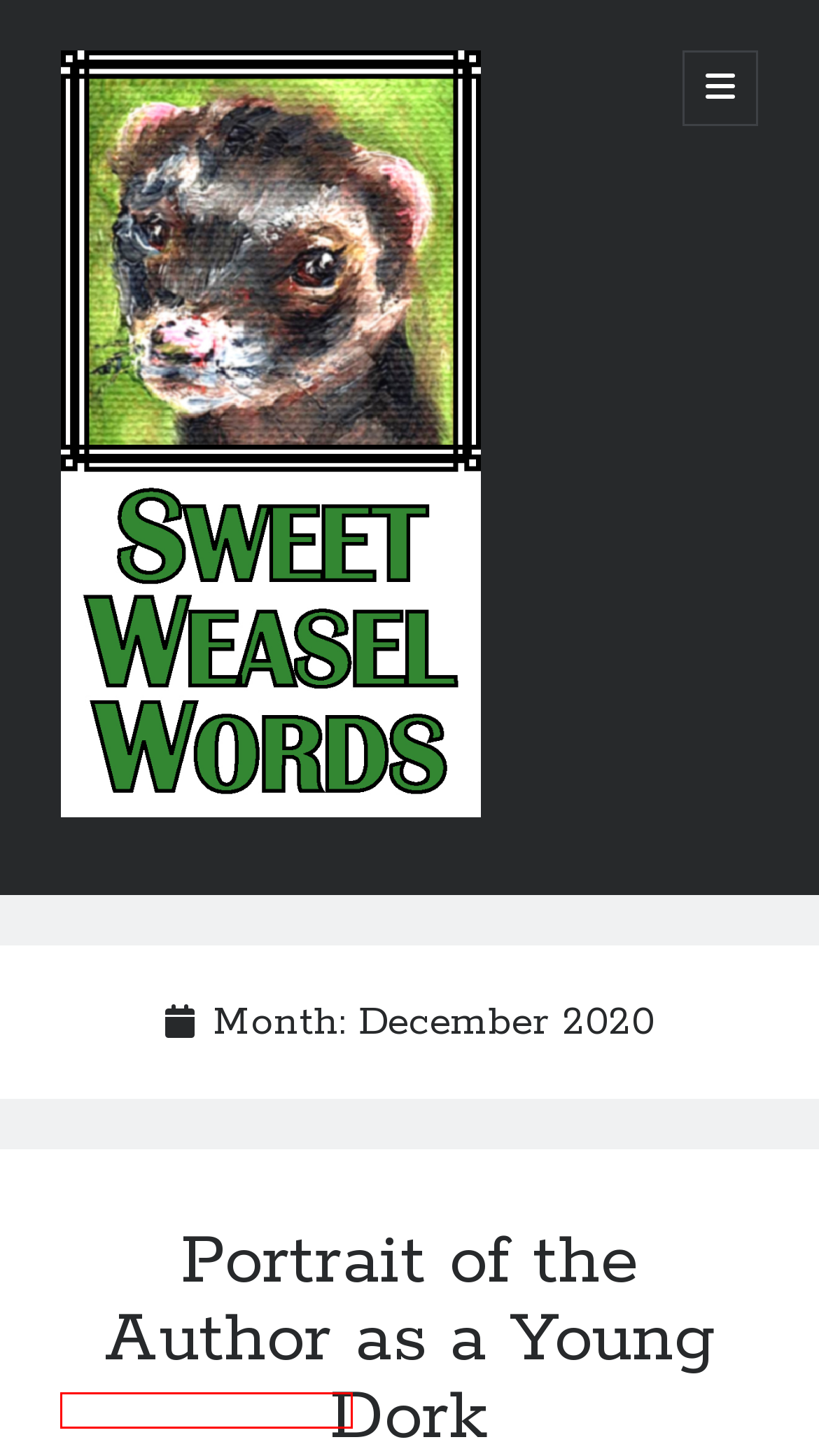You are given a screenshot of a webpage with a red rectangle bounding box. Choose the best webpage description that matches the new webpage after clicking the element in the bounding box. Here are the candidates:
A. We’re (Almost) Number 1! | Sweet Weasel Words
B. April, 2021 | Sweet Weasel Words
C. February, 2023 | Sweet Weasel Words
D. Sweet Weasel Words | Crawford Smith | Jackrabbit
E. April, 2024 | Sweet Weasel Words
F. Countdown to Publication | Sweet Weasel Words
G. Gotta Love A Laugh | Sweet Weasel Words
H. Coming Soon (Sorta) and Other Miscellany | Sweet Weasel Words

F